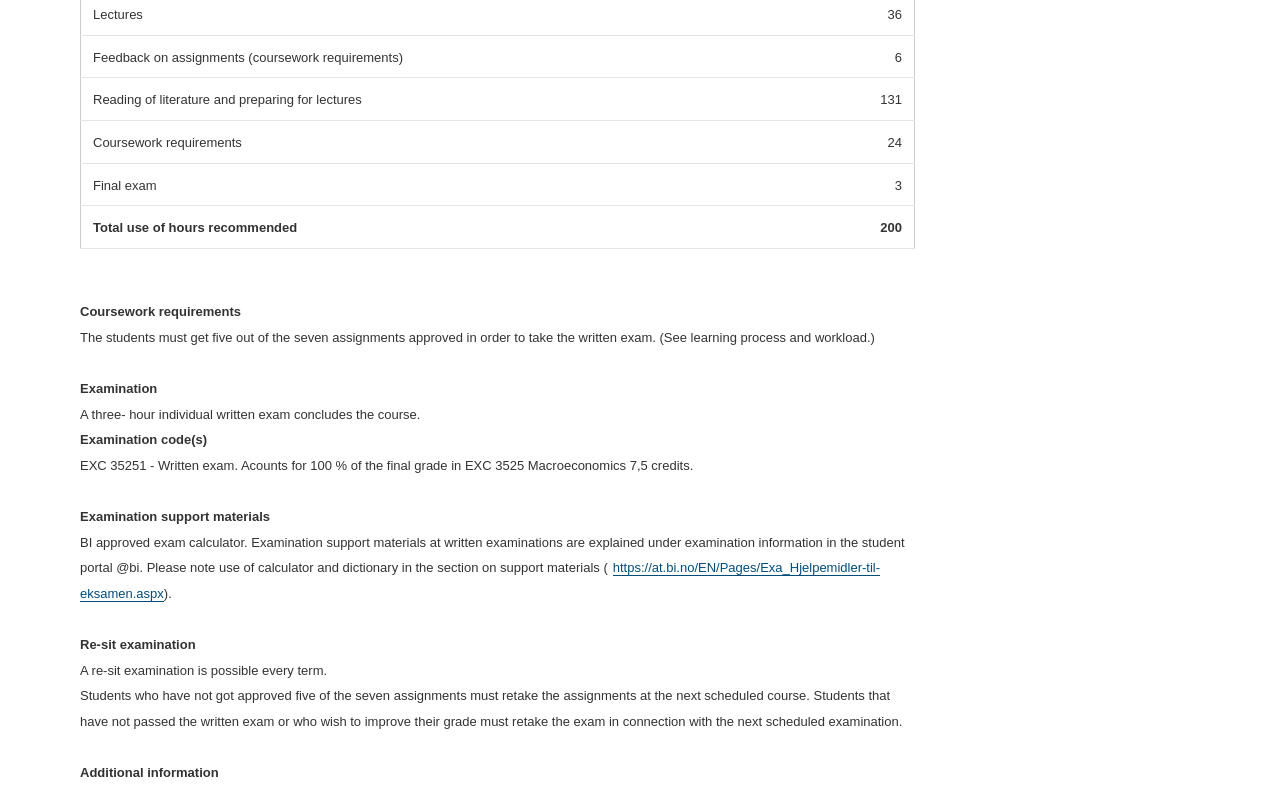Determine the bounding box of the UI element mentioned here: "https://at.bi.no/EN/Pages/Exa_Hjelpemidler-til-eksamen.aspx". The coordinates must be in the format [left, top, right, bottom] with values ranging from 0 to 1.

[0.062, 0.708, 0.688, 0.76]